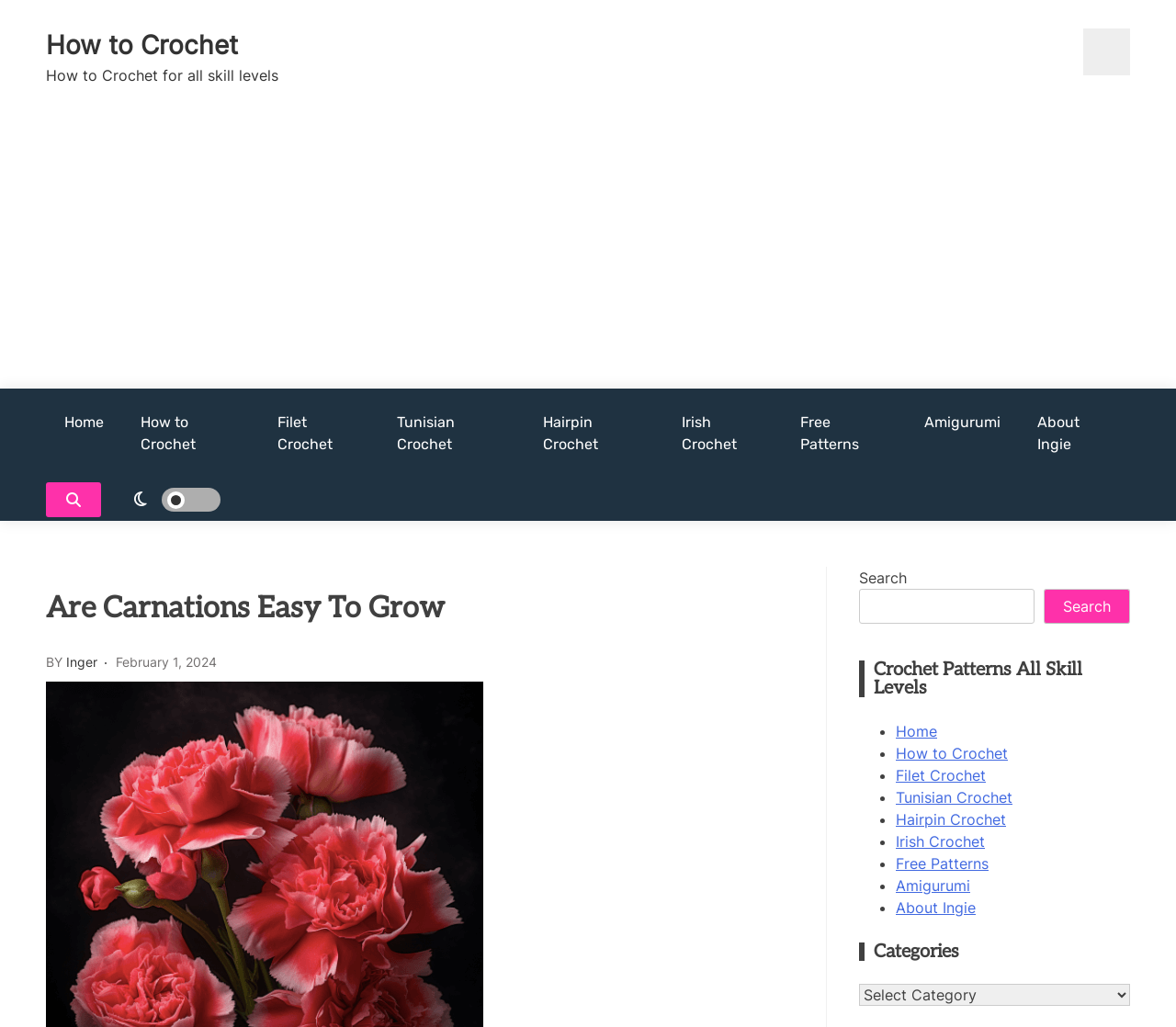Locate the bounding box coordinates of the clickable area to execute the instruction: "Select a category from the dropdown". Provide the coordinates as four float numbers between 0 and 1, represented as [left, top, right, bottom].

[0.73, 0.958, 0.961, 0.98]